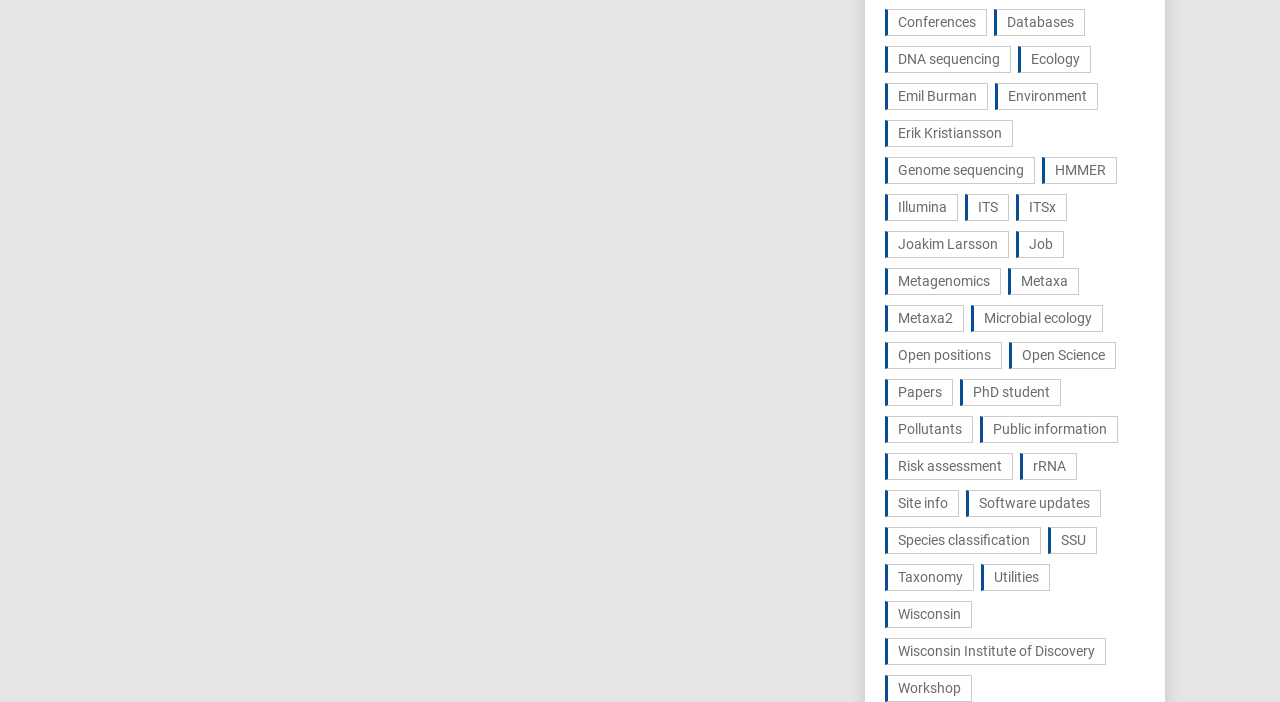Please identify the bounding box coordinates of the area that needs to be clicked to fulfill the following instruction: "login to post a comment."

None